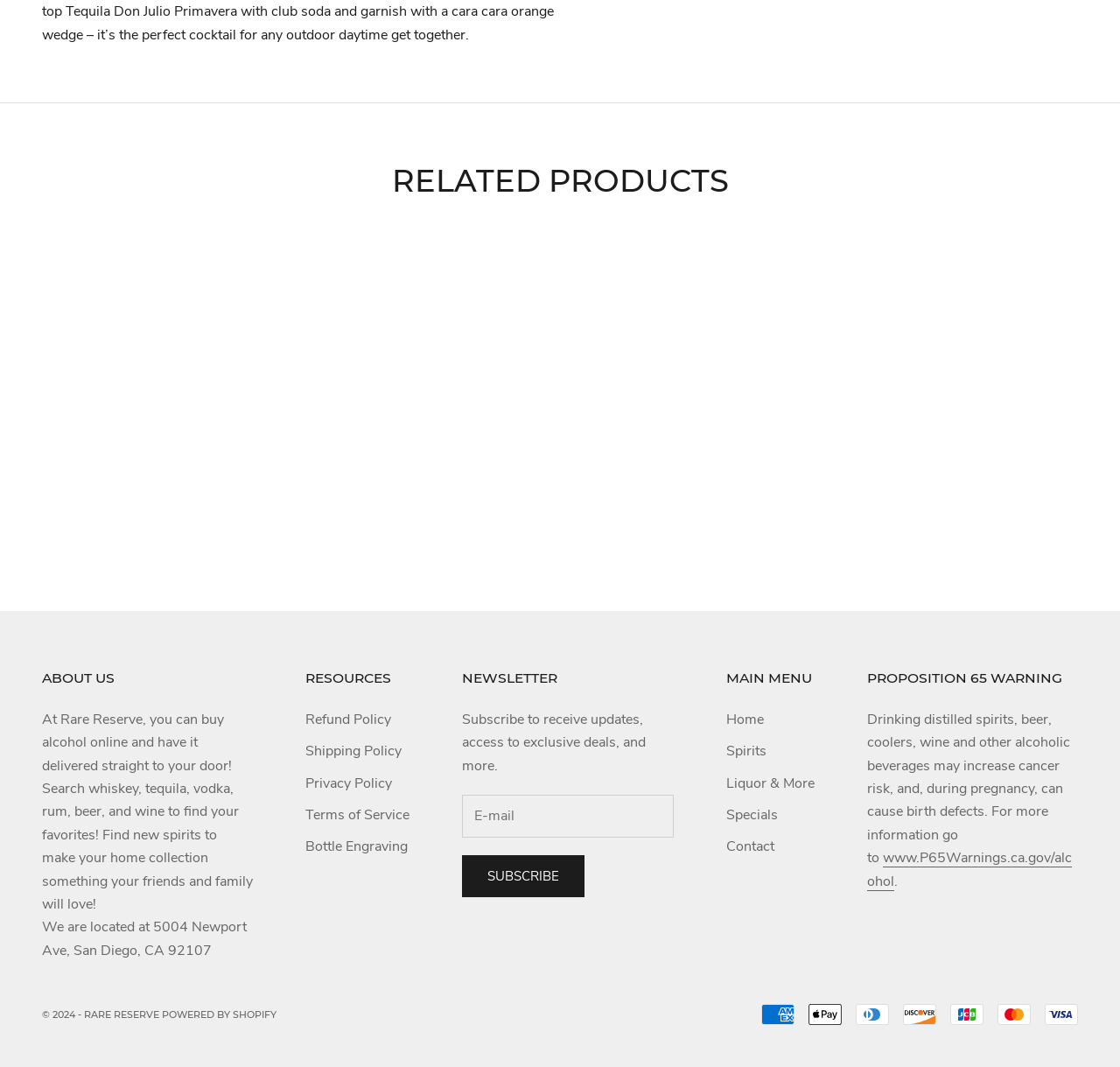Locate the bounding box coordinates of the clickable region necessary to complete the following instruction: "Go to Home page". Provide the coordinates in the format of four float numbers between 0 and 1, i.e., [left, top, right, bottom].

[0.648, 0.665, 0.682, 0.683]